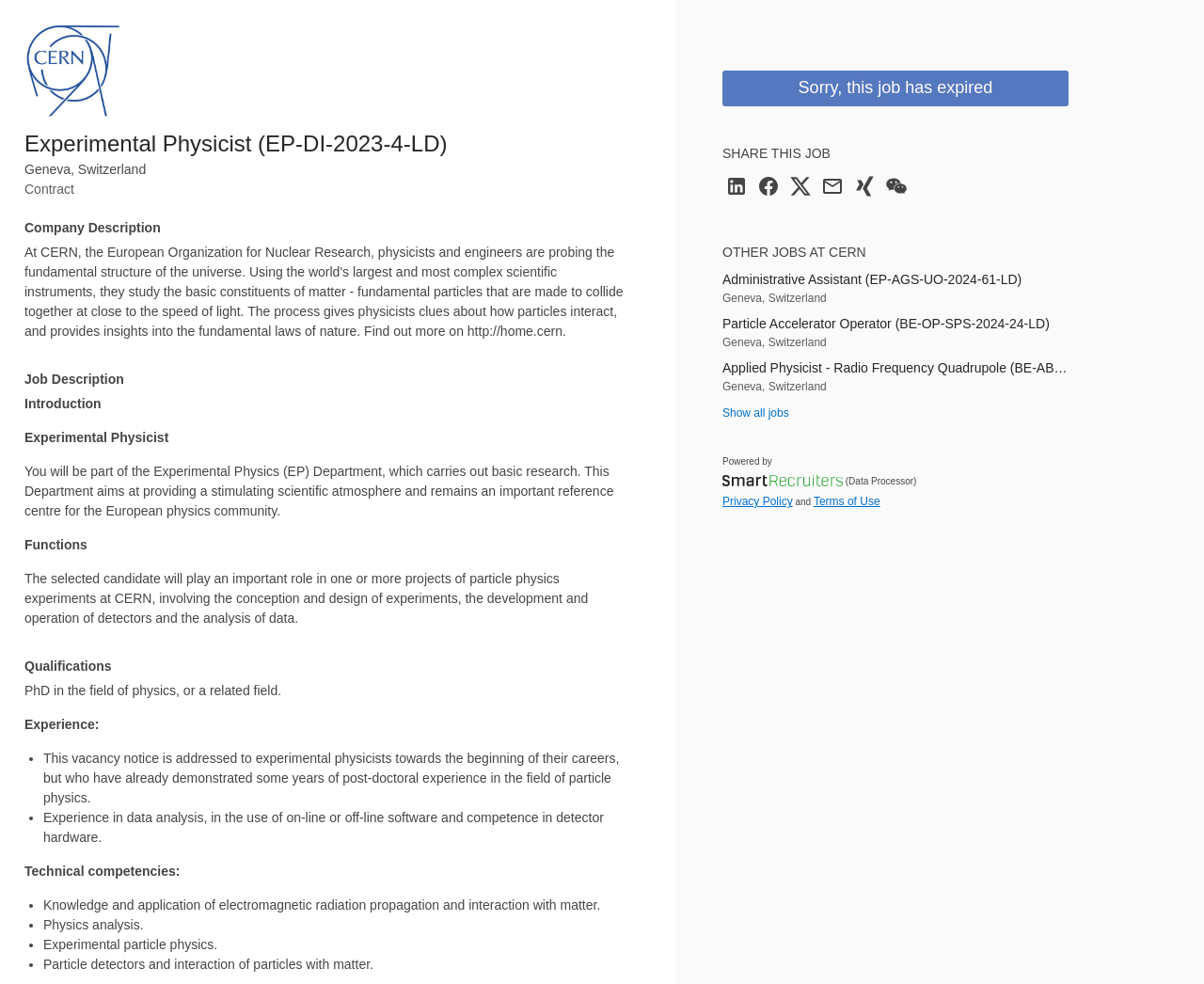Identify the bounding box of the UI element that matches this description: "Terms of Use".

[0.676, 0.503, 0.731, 0.517]